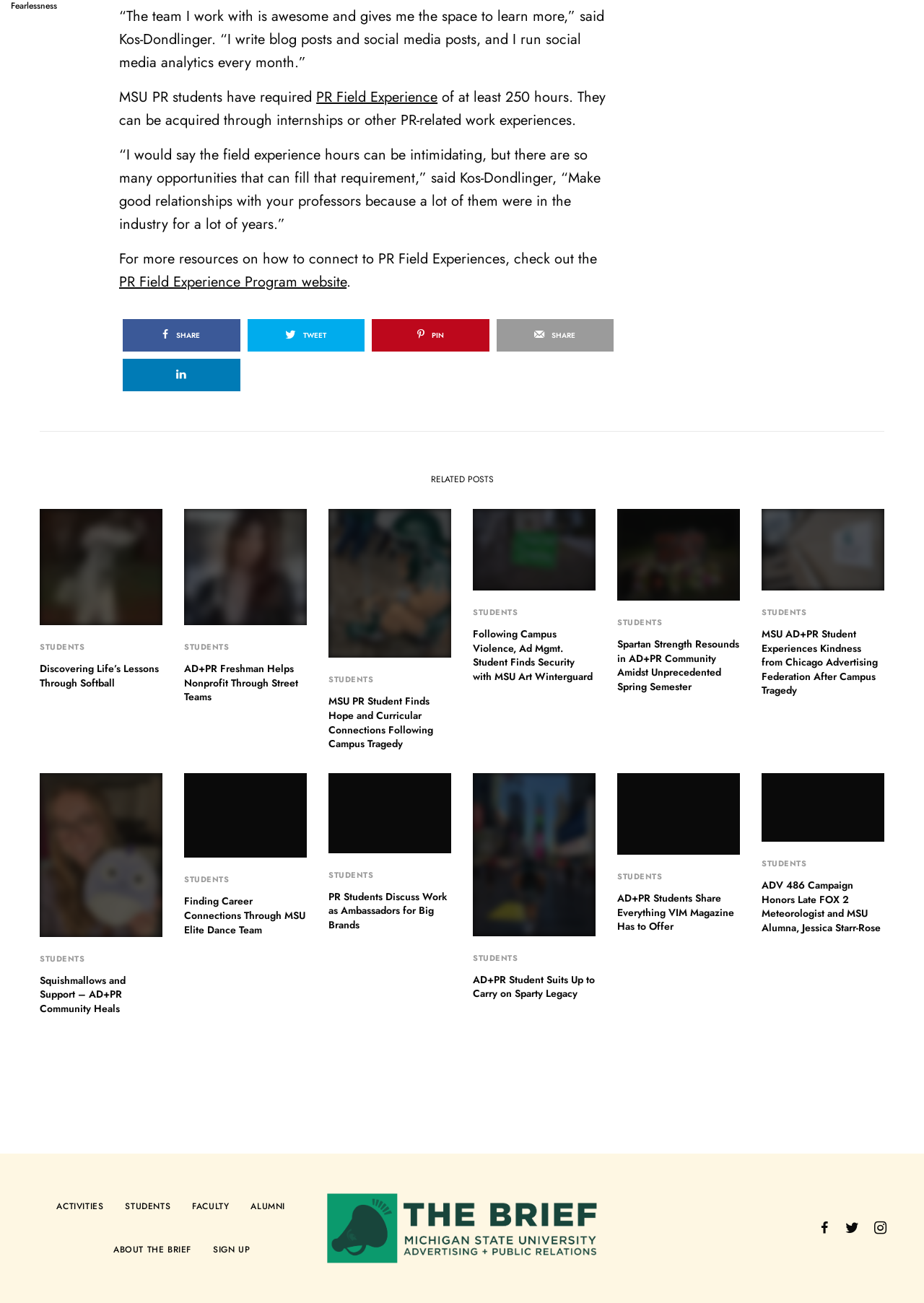Please identify the bounding box coordinates of the element that needs to be clicked to execute the following command: "Share on social media". Provide the bounding box using four float numbers between 0 and 1, formatted as [left, top, right, bottom].

[0.133, 0.245, 0.26, 0.27]